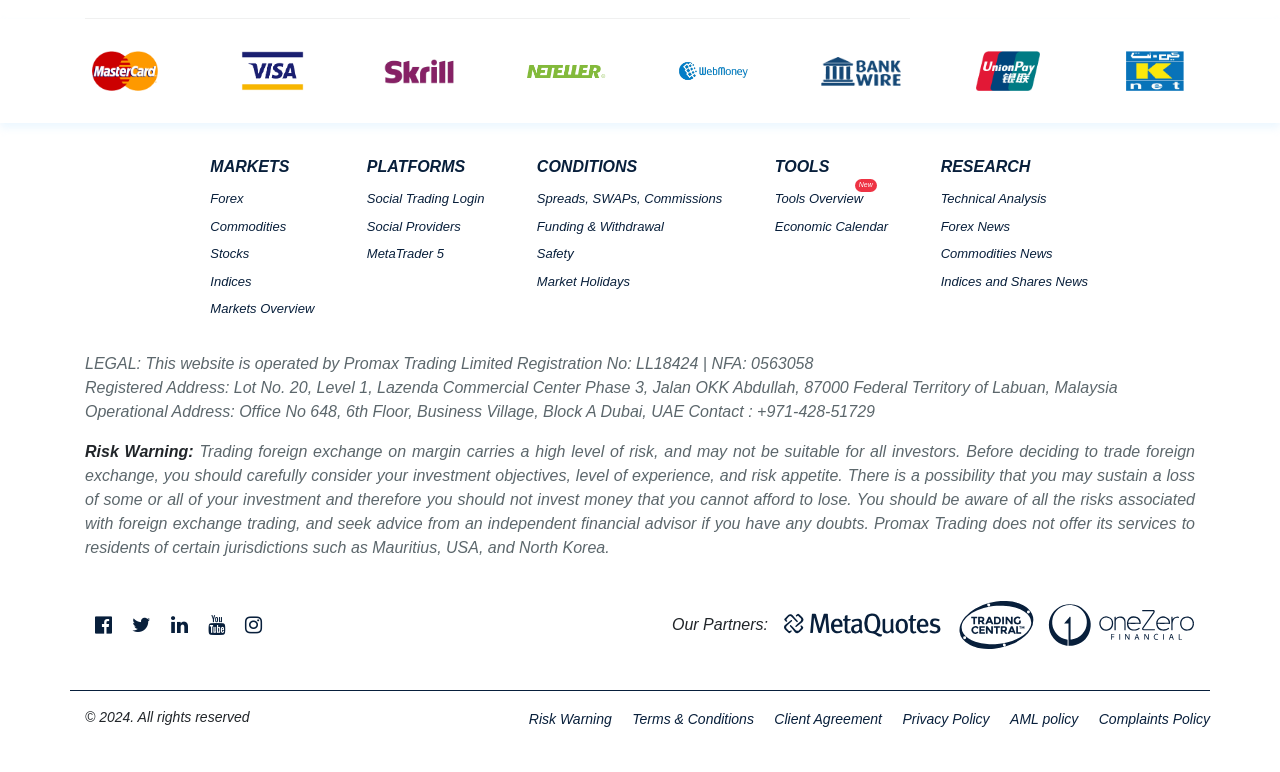Please identify the bounding box coordinates of the area that needs to be clicked to follow this instruction: "Check the Economic Calendar".

[0.605, 0.281, 0.694, 0.306]